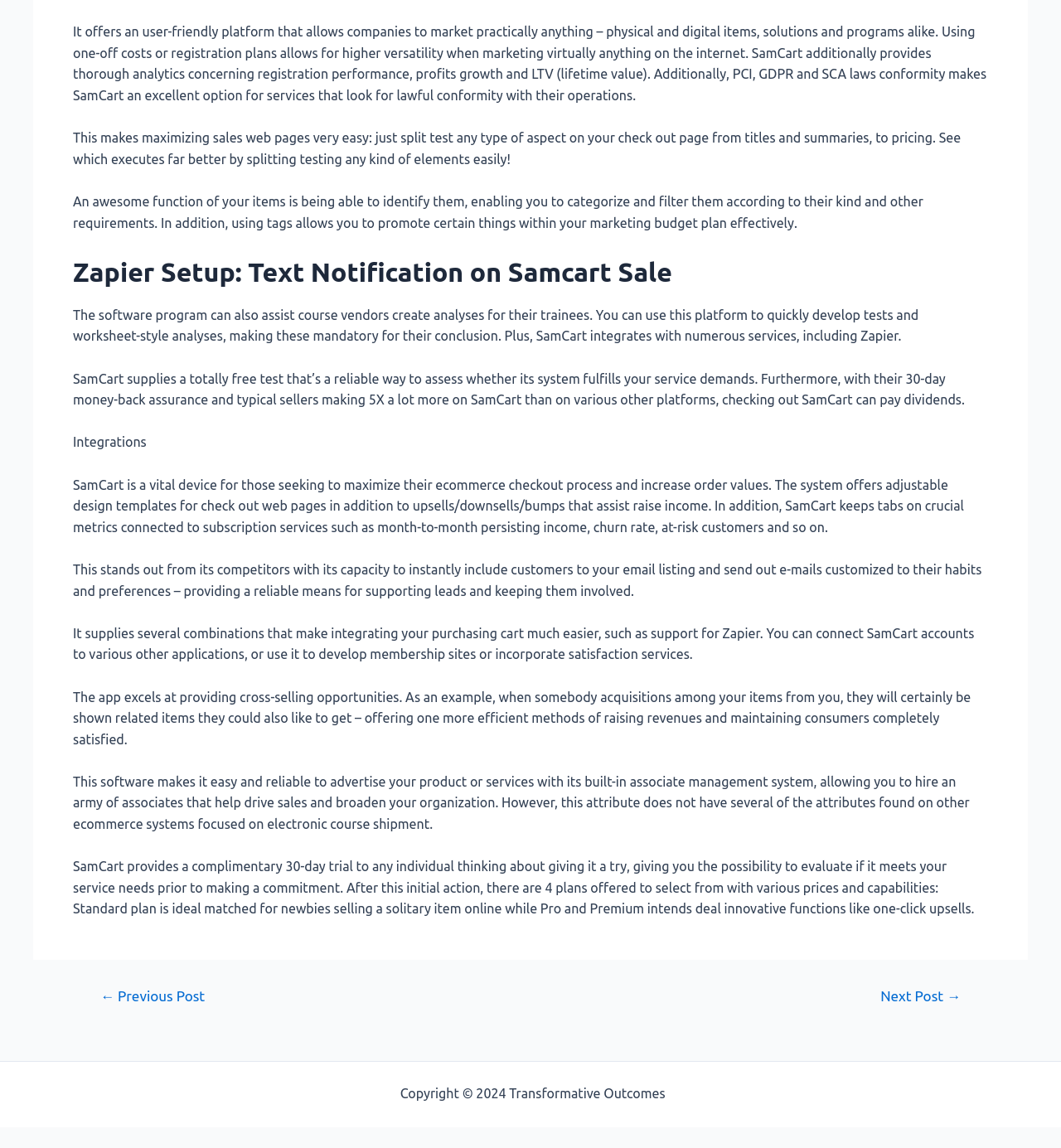What is SamCart used for?
Provide a fully detailed and comprehensive answer to the question.

Based on the webpage content, SamCart is a platform that allows companies to market and sell various products, including physical and digital items, solutions, and programs. It provides features such as customizable checkout pages, upsells/downsells/bumps, and analytics to help businesses maximize their sales and revenue.